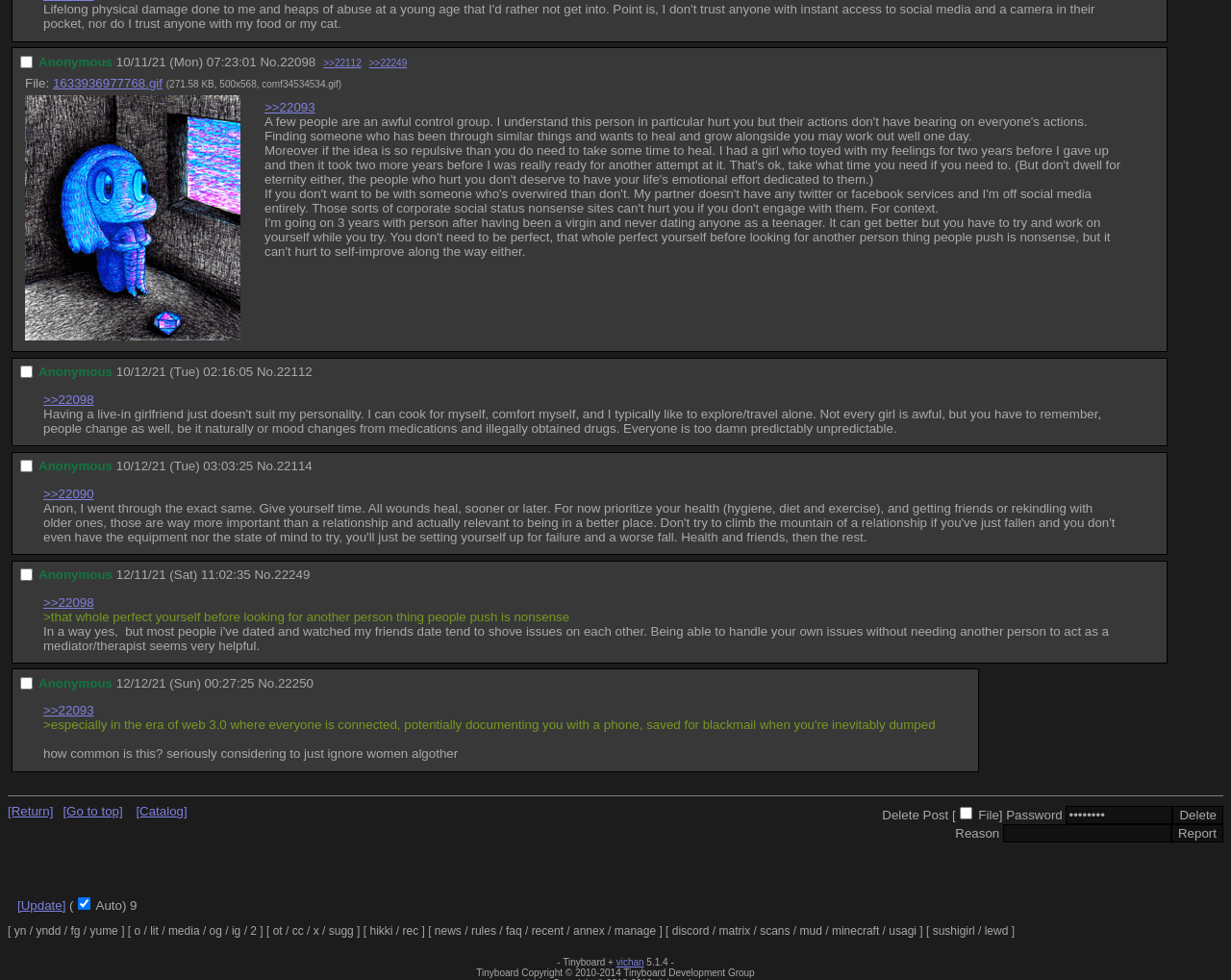Identify the bounding box coordinates of the area you need to click to perform the following instruction: "Click the '>>22112' link".

[0.263, 0.059, 0.294, 0.07]